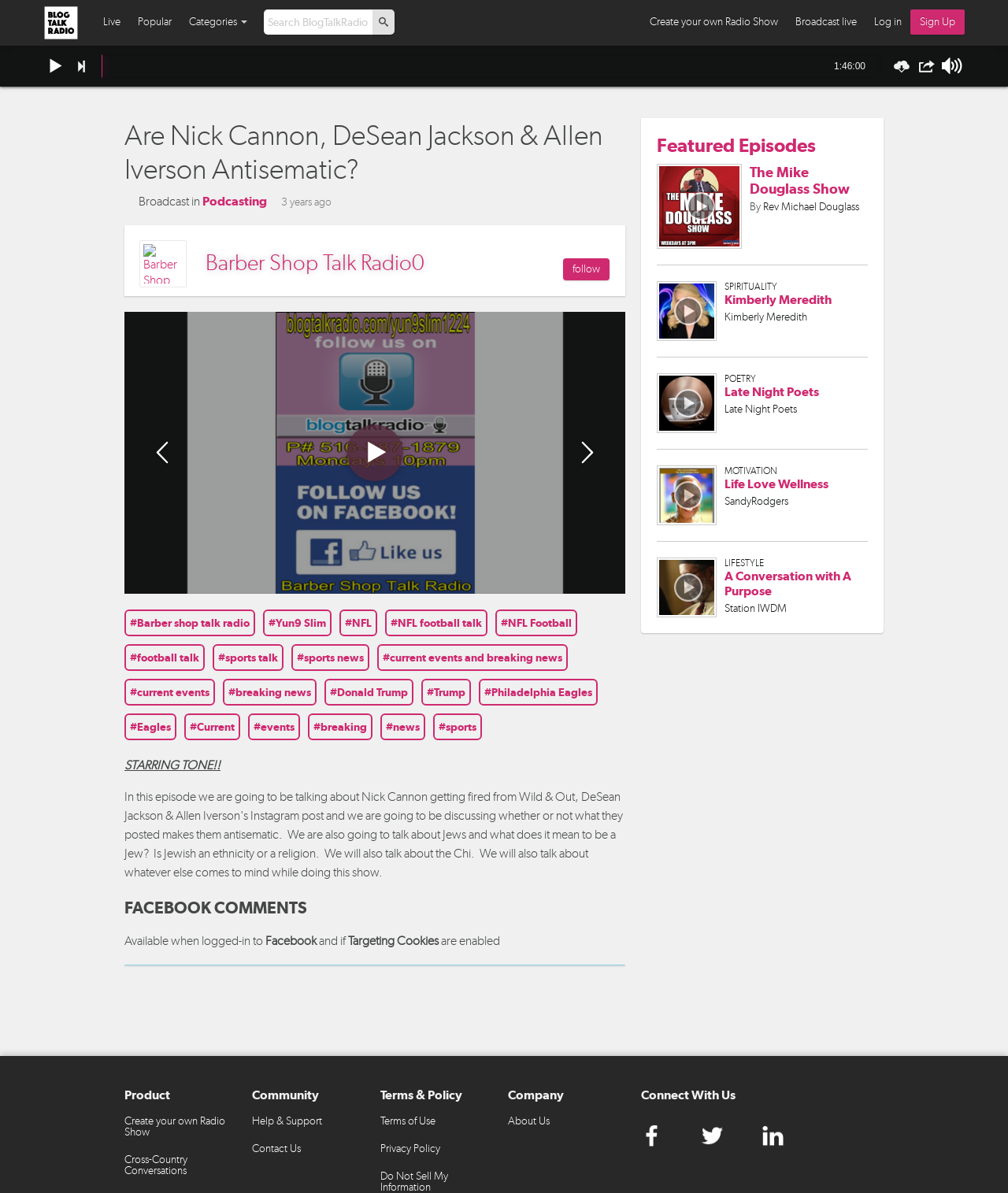Using floating point numbers between 0 and 1, provide the bounding box coordinates in the format (top-left x, top-left y, bottom-right x, bottom-right y). Locate the UI element described here: Rev Michael Douglass

[0.757, 0.168, 0.852, 0.179]